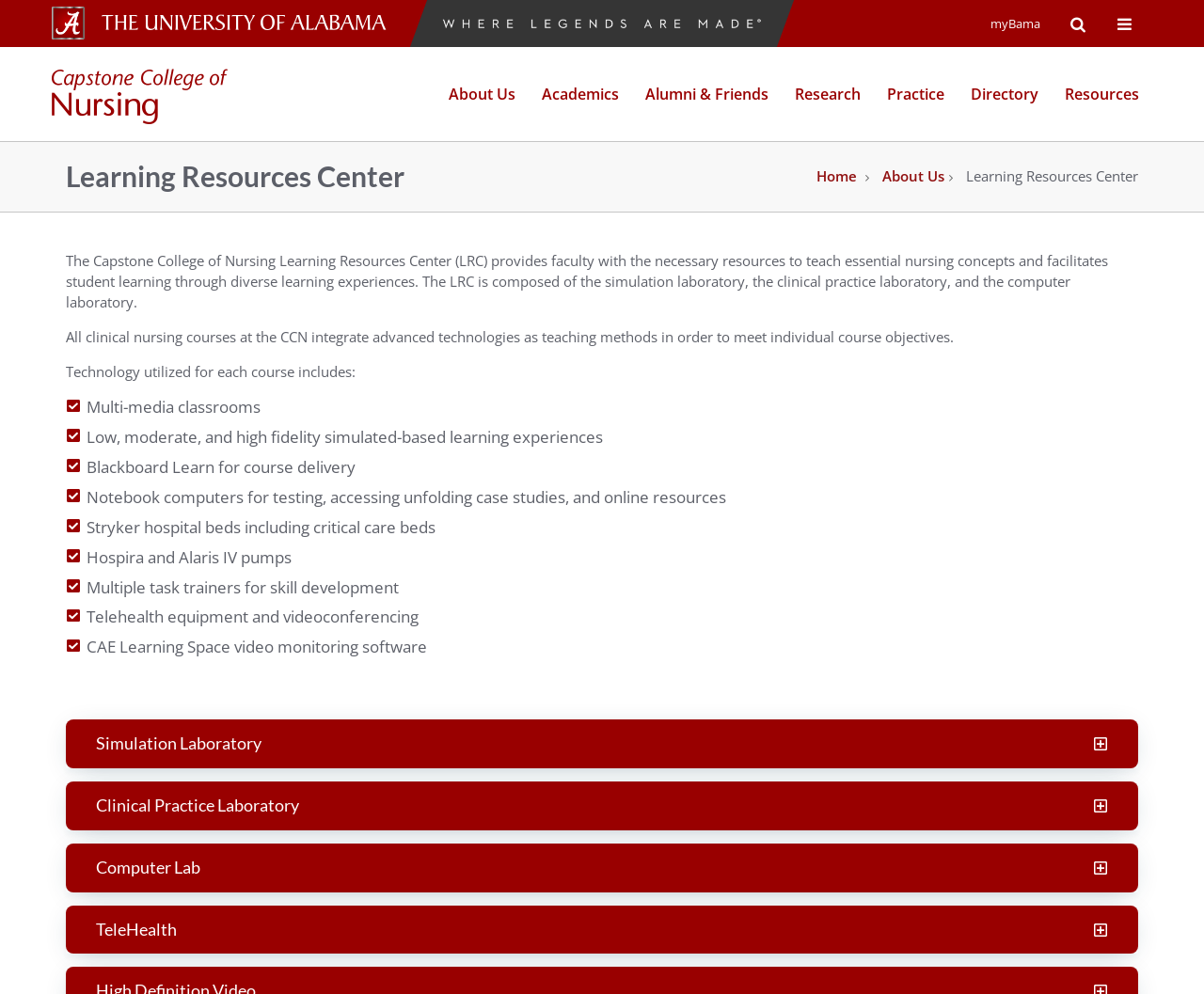Show me the bounding box coordinates of the clickable region to achieve the task as per the instruction: "Learn about 'Charge Entry'".

None